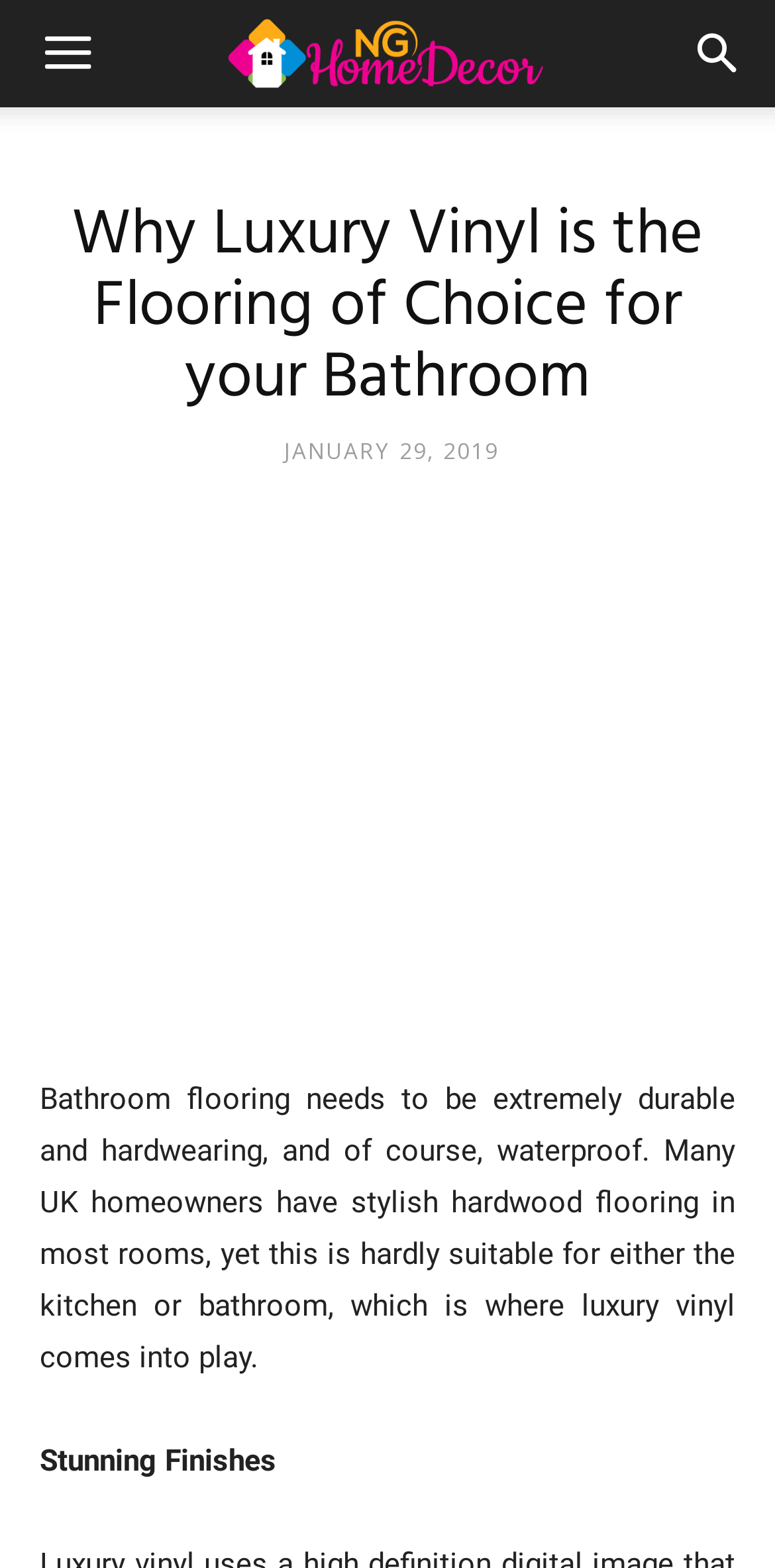Determine the bounding box for the HTML element described here: "aria-label="Menu"". The coordinates should be given as [left, top, right, bottom] with each number being a float between 0 and 1.

[0.005, 0.133, 0.169, 0.202]